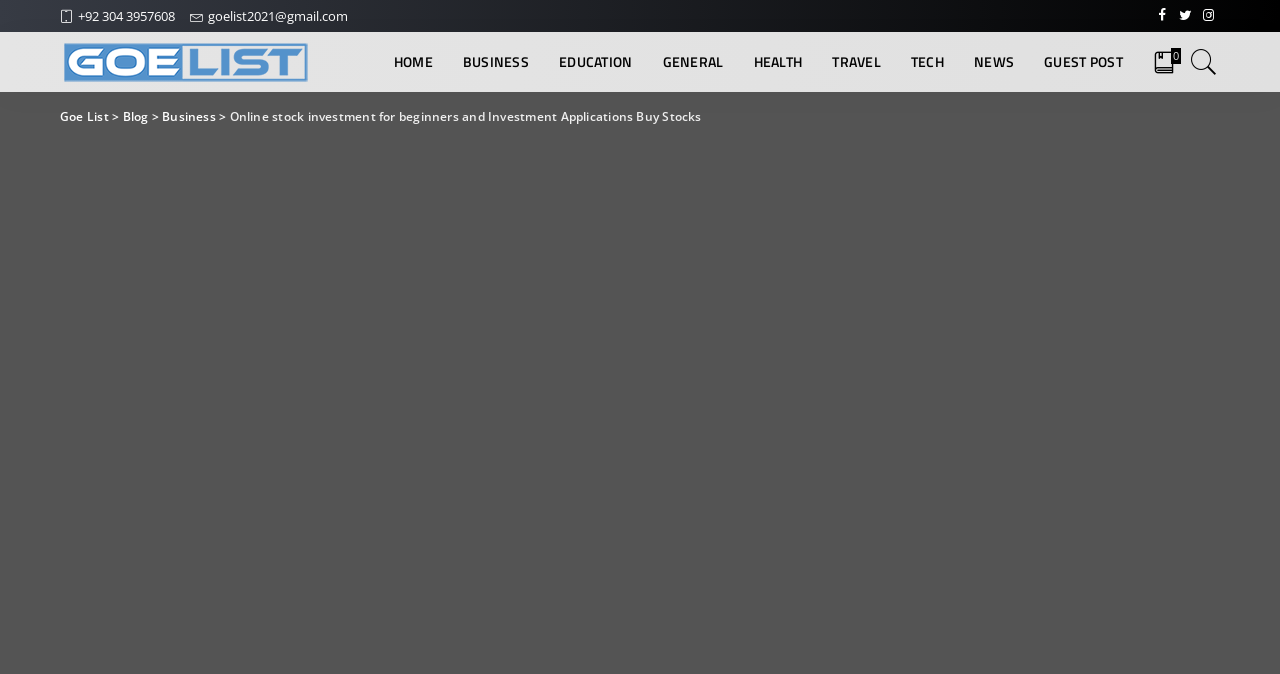Give a detailed account of the webpage, highlighting key information.

This webpage is about online stock investments and provides resources for beginners. At the top left corner, there is a complementary section with a phone number (+92 304 3957608) and an email address (goelist2021@gmail.com). 

To the right of this section, there are three small links labeled 'b', 'd', and '4'. Below the phone number and email address, there is a prominent link to 'Goe List' accompanied by an image, also labeled 'Goe List'. 

The main menu navigation is located in the middle of the top section, with nine links: 'HOME', 'BUSINESS', 'EDUCATION', 'GENERAL', 'HEALTH', 'TRAVEL', 'TECH', 'NEWS', and 'GUEST POST'. 

At the top right corner, there are two more complementary sections, each containing a link with an icon. Below the main menu, there is a section with several links, including 'Goe List', 'Blog', 'Business', and 'Online stock investment for beginners and Investment Applications Buy Stocks', which appears to be the title of the webpage.